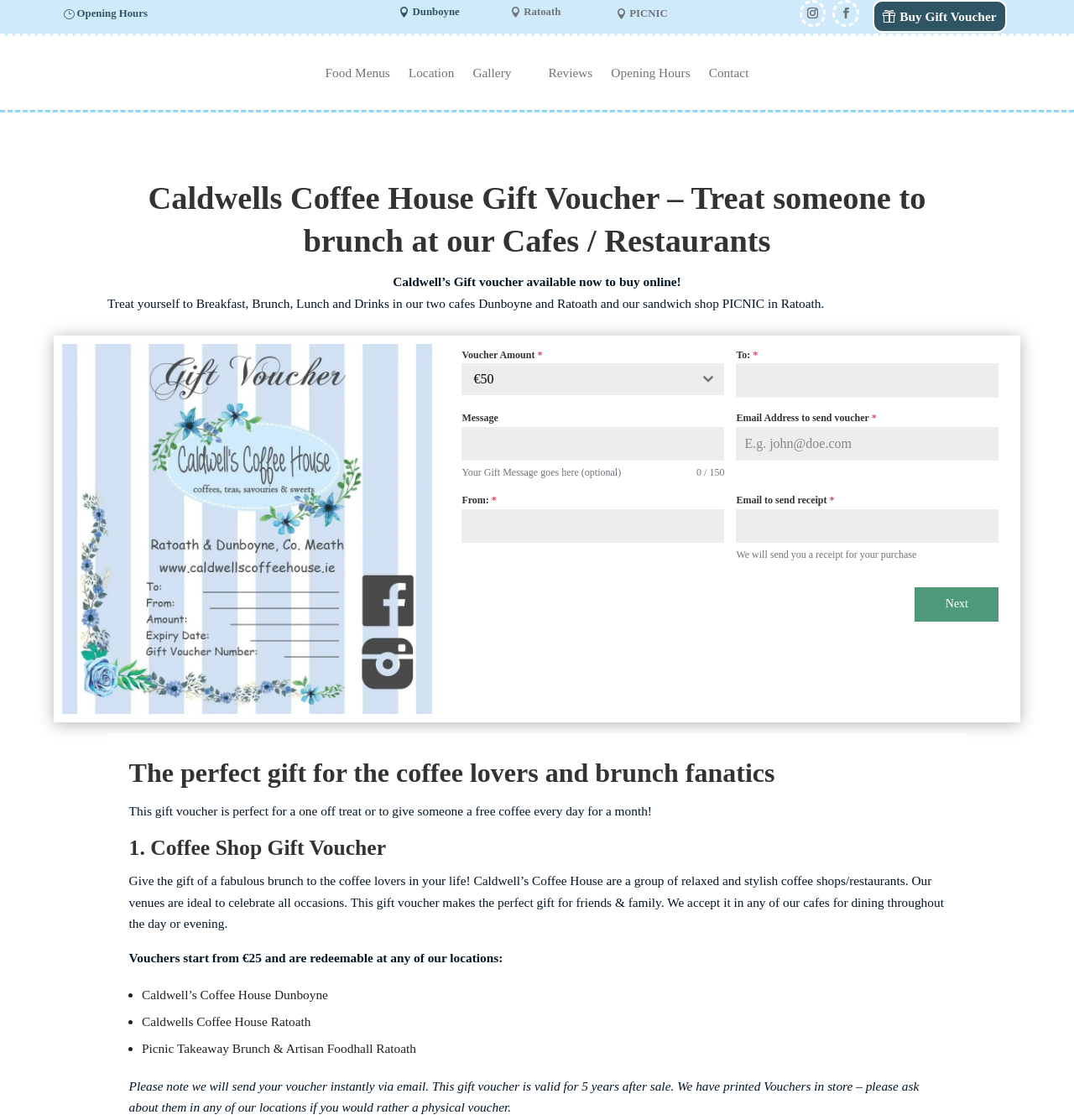Please identify the bounding box coordinates of the clickable region that I should interact with to perform the following instruction: "Click on the 'Buy Gift Voucher' link". The coordinates should be expressed as four float numbers between 0 and 1, i.e., [left, top, right, bottom].

[0.812, 0.0, 0.938, 0.029]